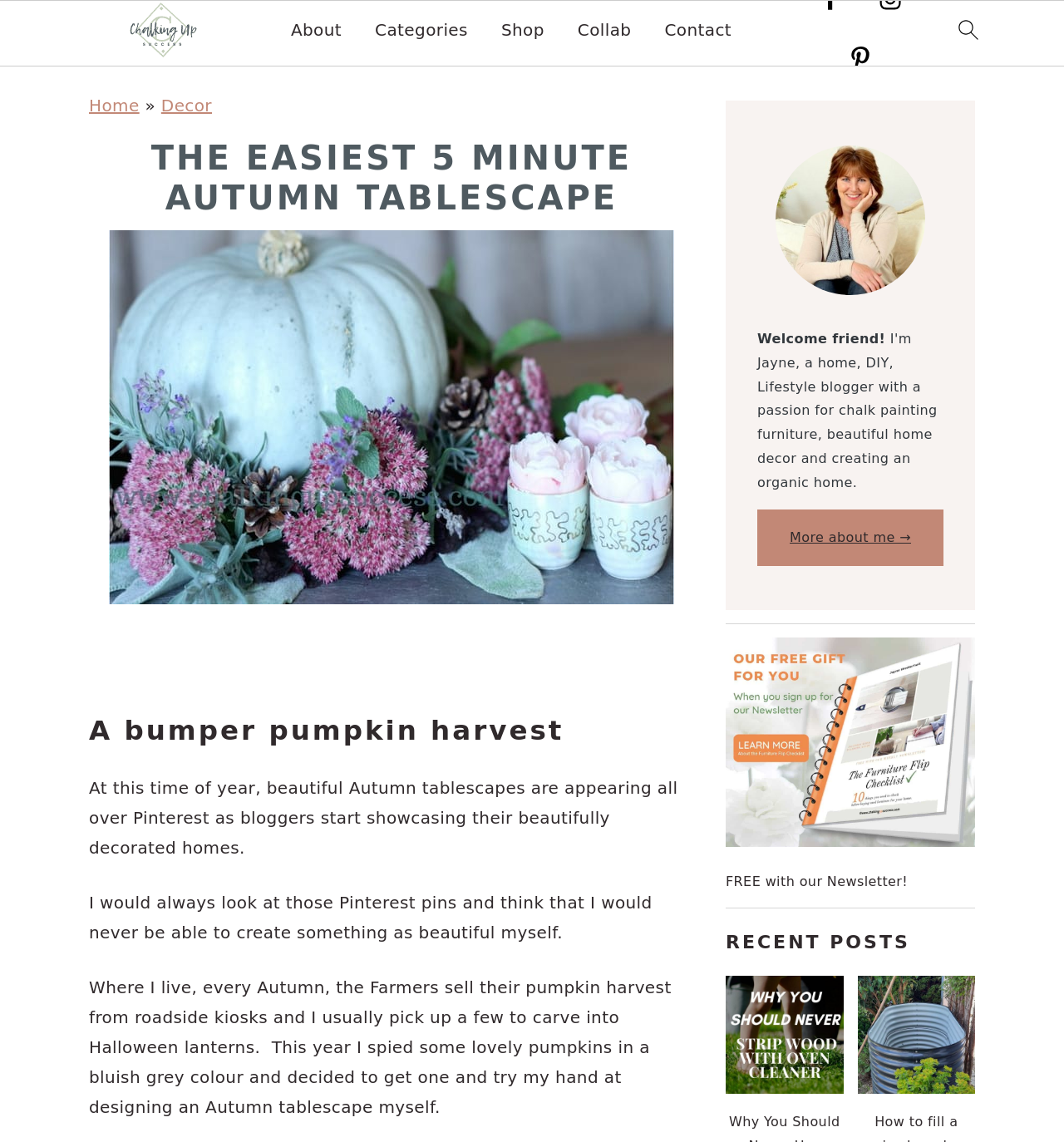From the screenshot, find the bounding box of the UI element matching this description: "More about me →". Supply the bounding box coordinates in the form [left, top, right, bottom], each a float between 0 and 1.

[0.742, 0.463, 0.856, 0.477]